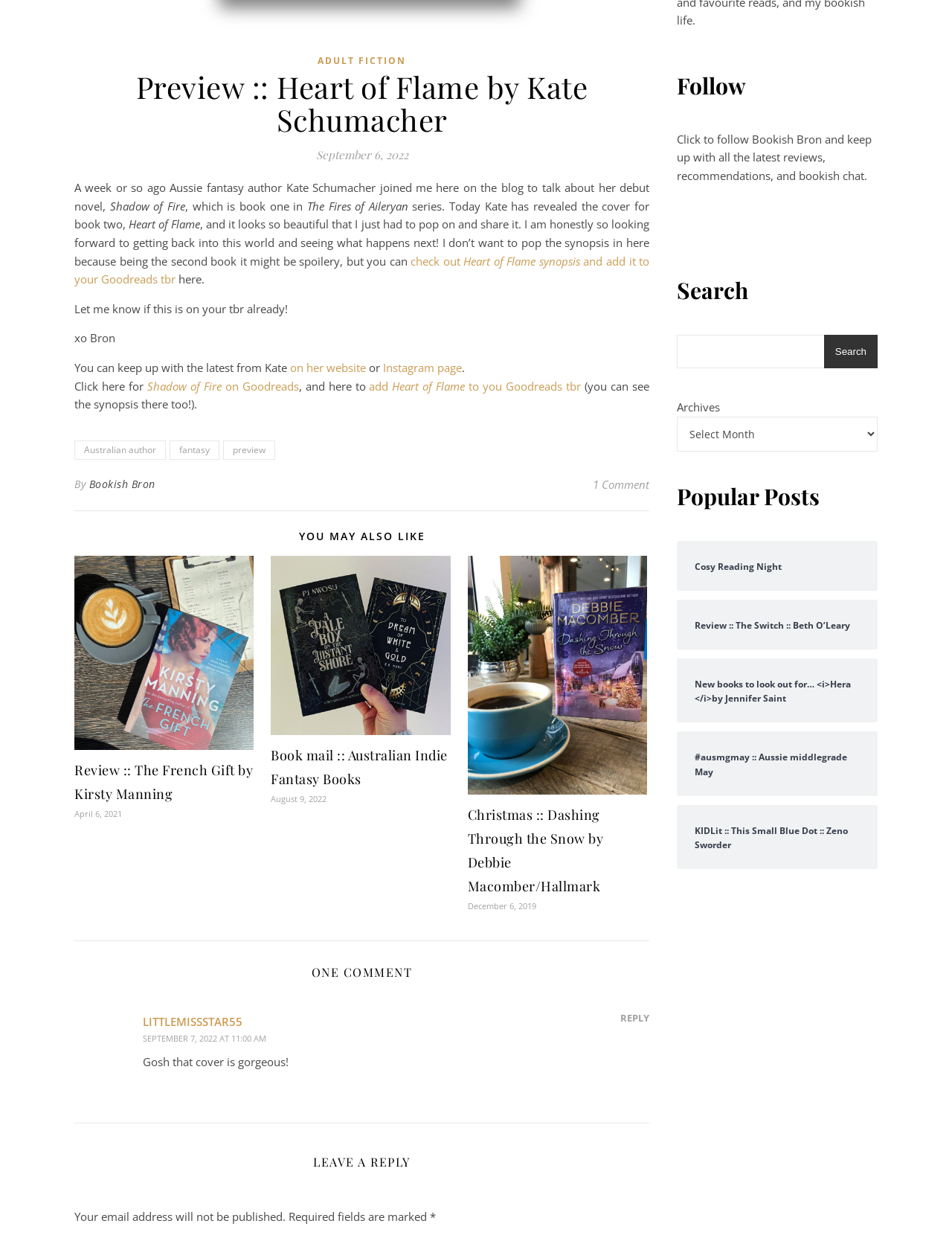Determine the bounding box for the UI element as described: "Brunel University London". The coordinates should be represented as four float numbers between 0 and 1, formatted as [left, top, right, bottom].

None